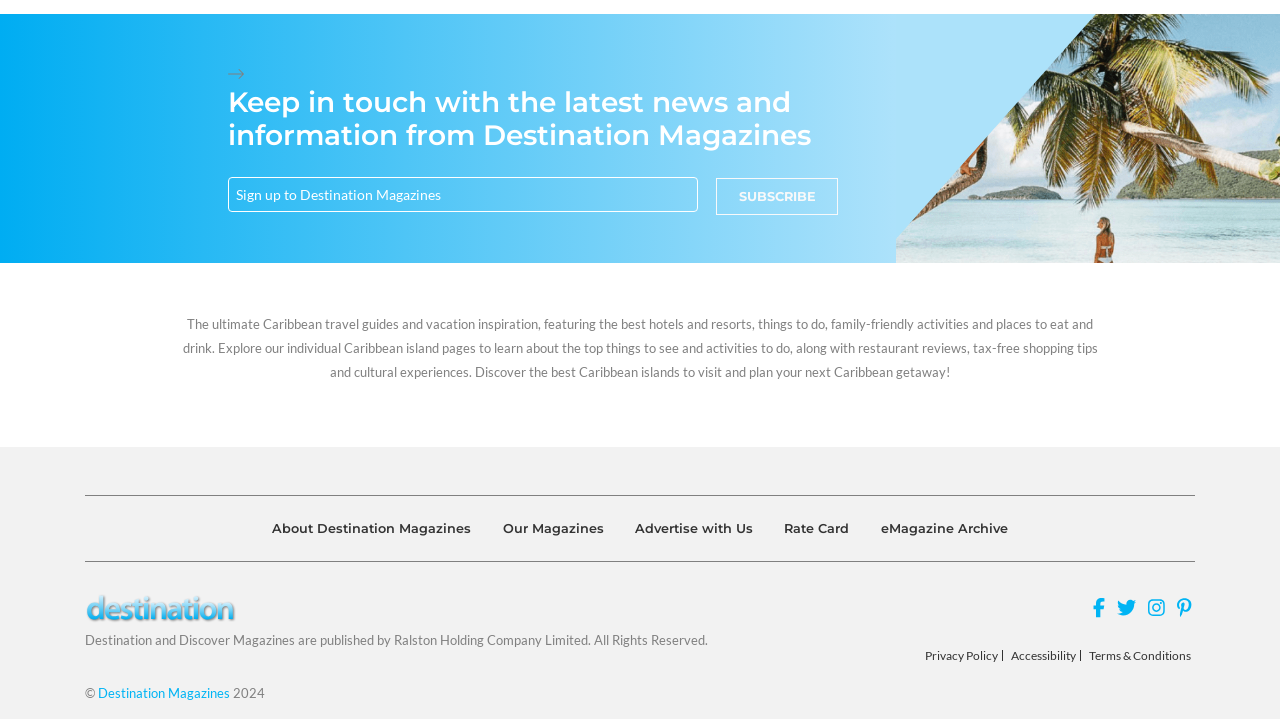What is the purpose of the 'SUBSCRIBE' button?
Refer to the image and respond with a one-word or short-phrase answer.

Subscribe to newsletter